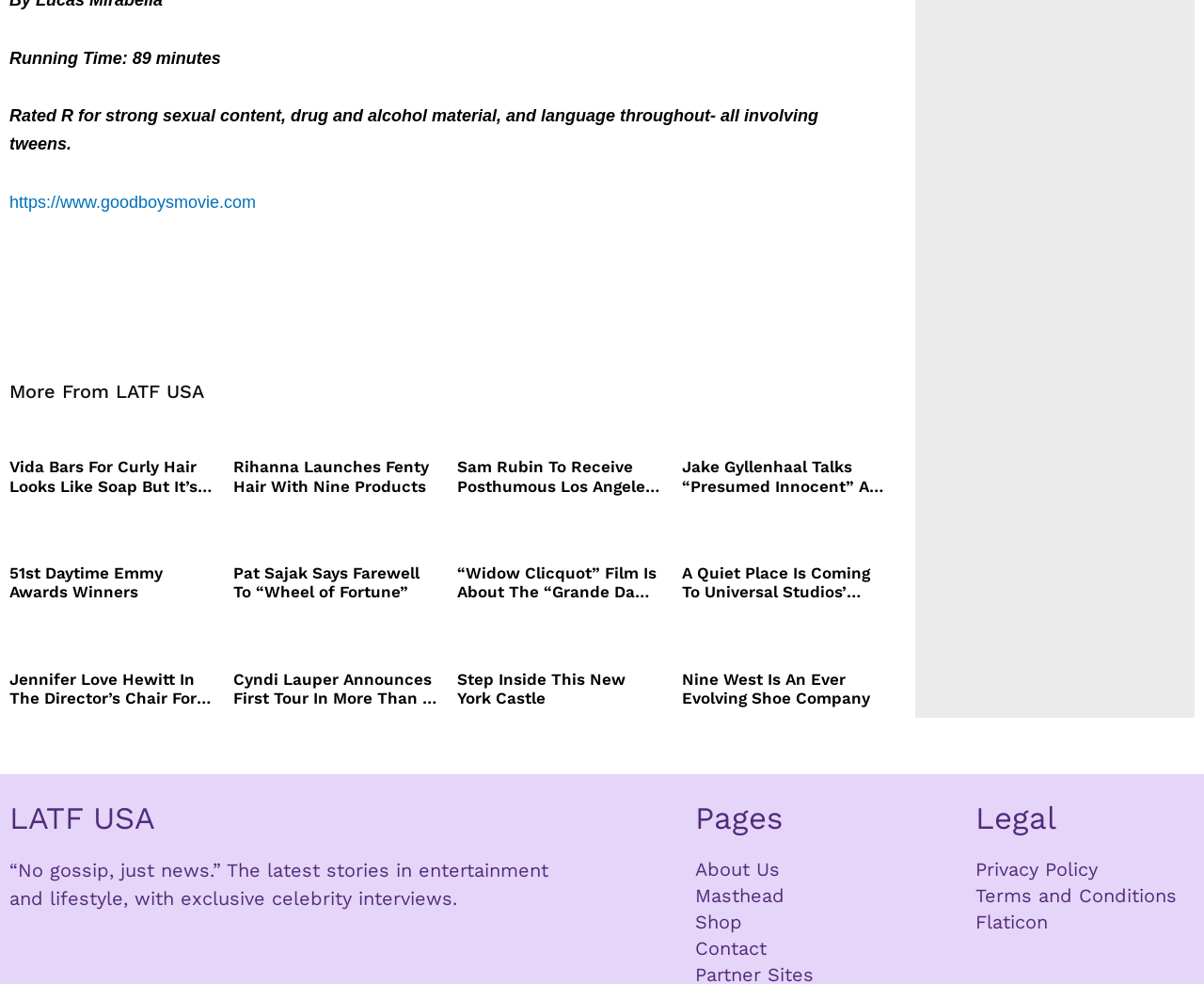Please identify the bounding box coordinates of where to click in order to follow the instruction: "Click on the link to read about Vida Bars For Curly Hair".

[0.008, 0.465, 0.178, 0.504]